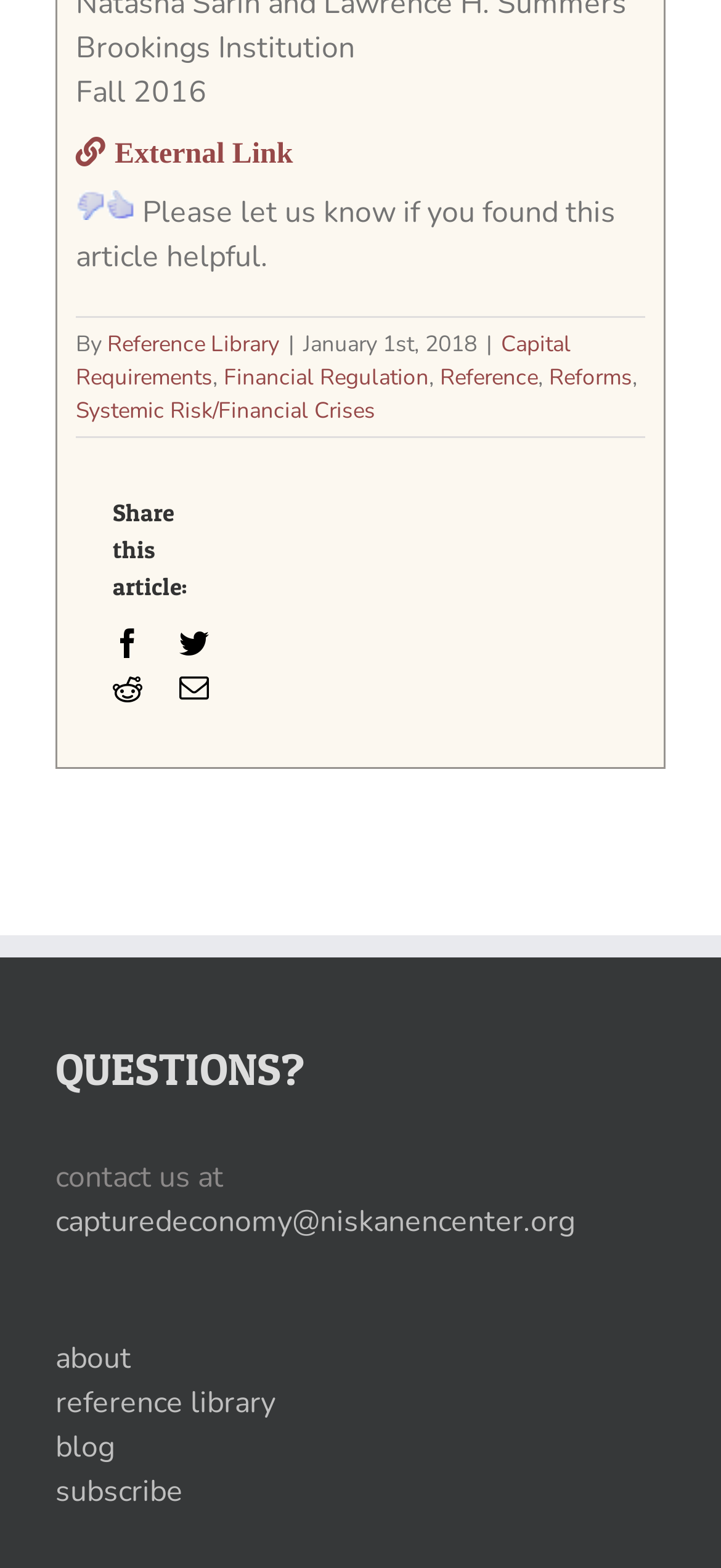For the element described, predict the bounding box coordinates as (top-left x, top-left y, bottom-right x, bottom-right y). All values should be between 0 and 1. Element description: External Link

[0.105, 0.074, 0.406, 0.121]